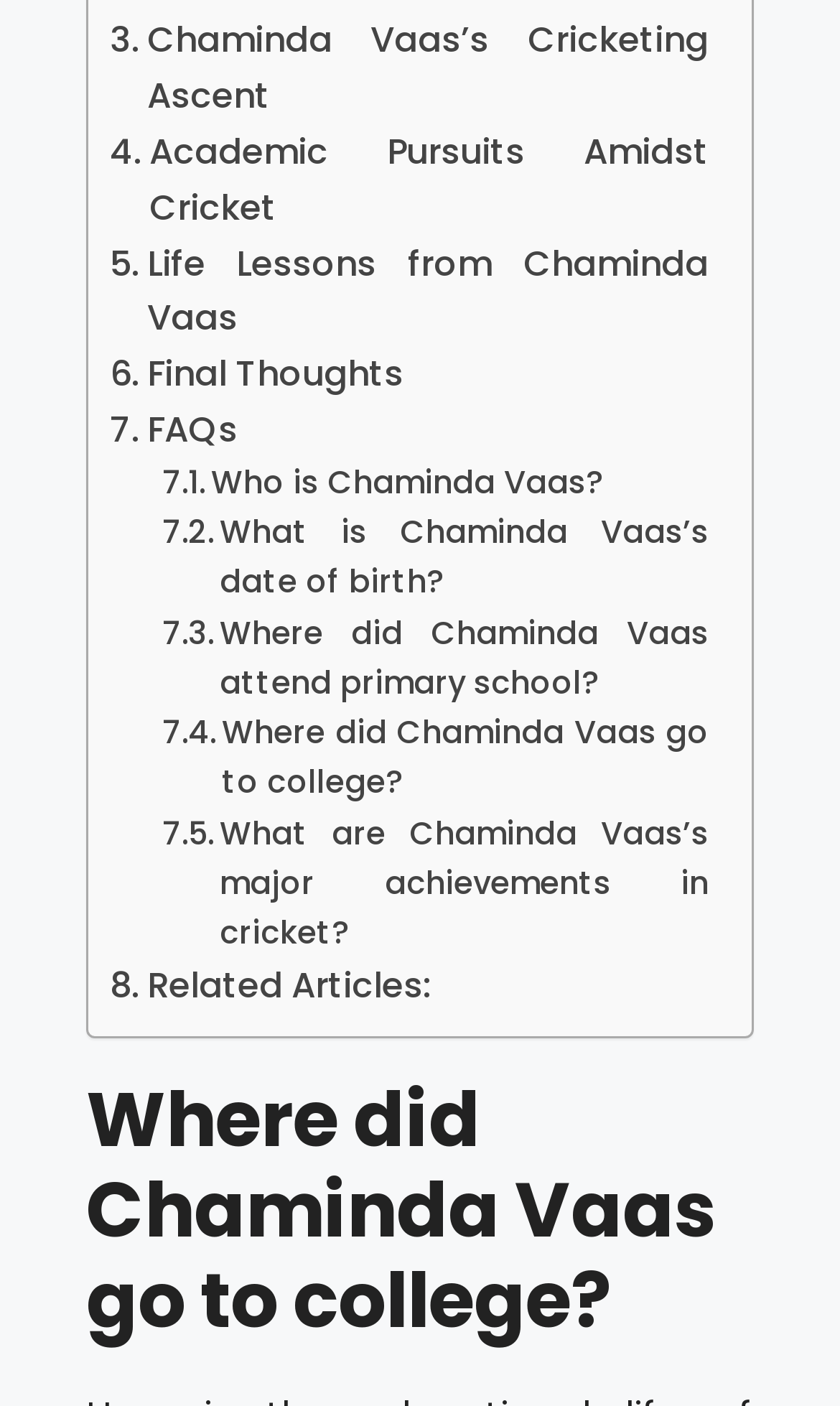Kindly determine the bounding box coordinates for the area that needs to be clicked to execute this instruction: "Read 'Where did Chaminda Vaas go to college?' article".

[0.103, 0.765, 0.897, 0.958]